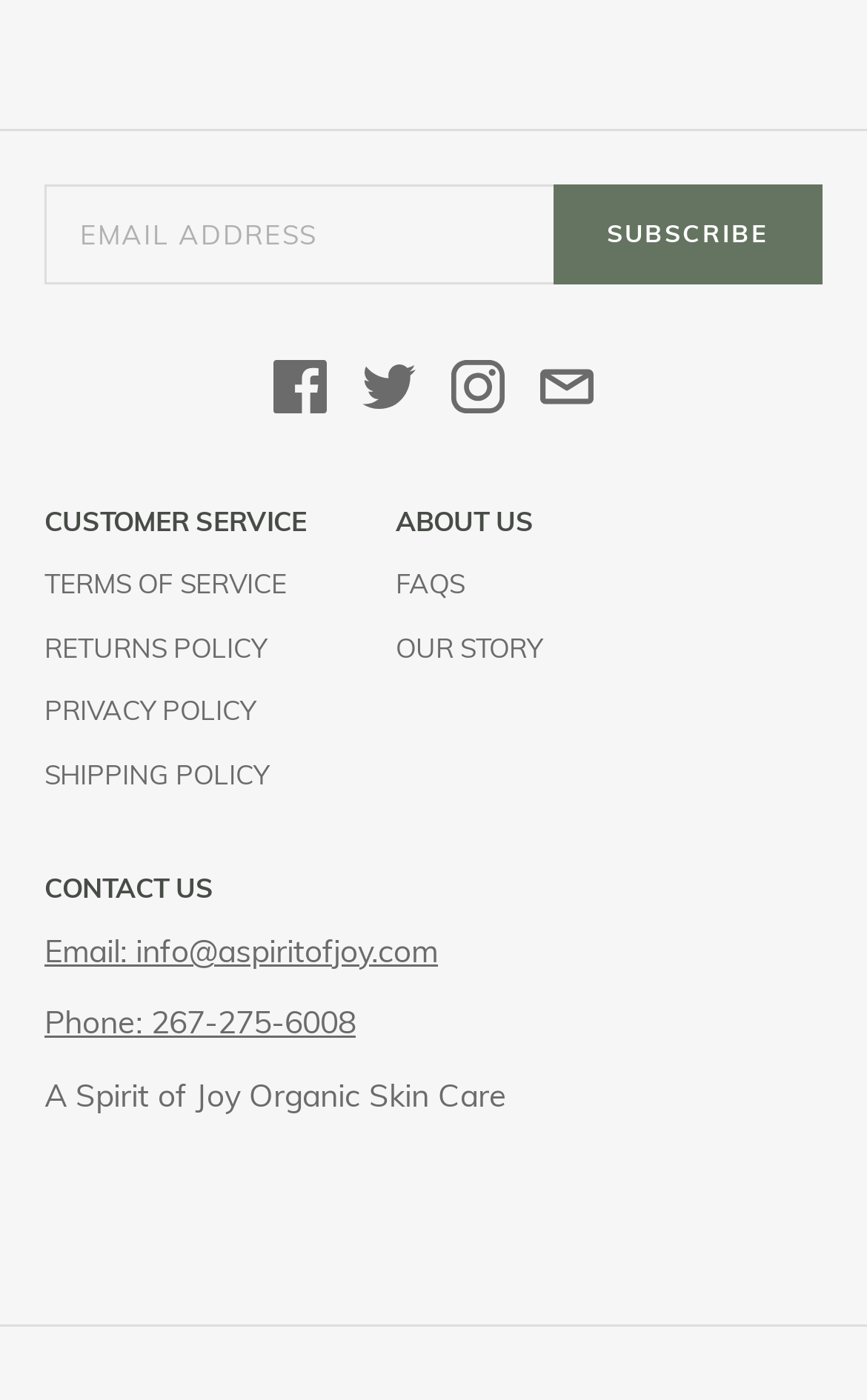Specify the bounding box coordinates of the region I need to click to perform the following instruction: "Visit Facebook page". The coordinates must be four float numbers in the range of 0 to 1, i.e., [left, top, right, bottom].

[0.315, 0.258, 0.377, 0.301]